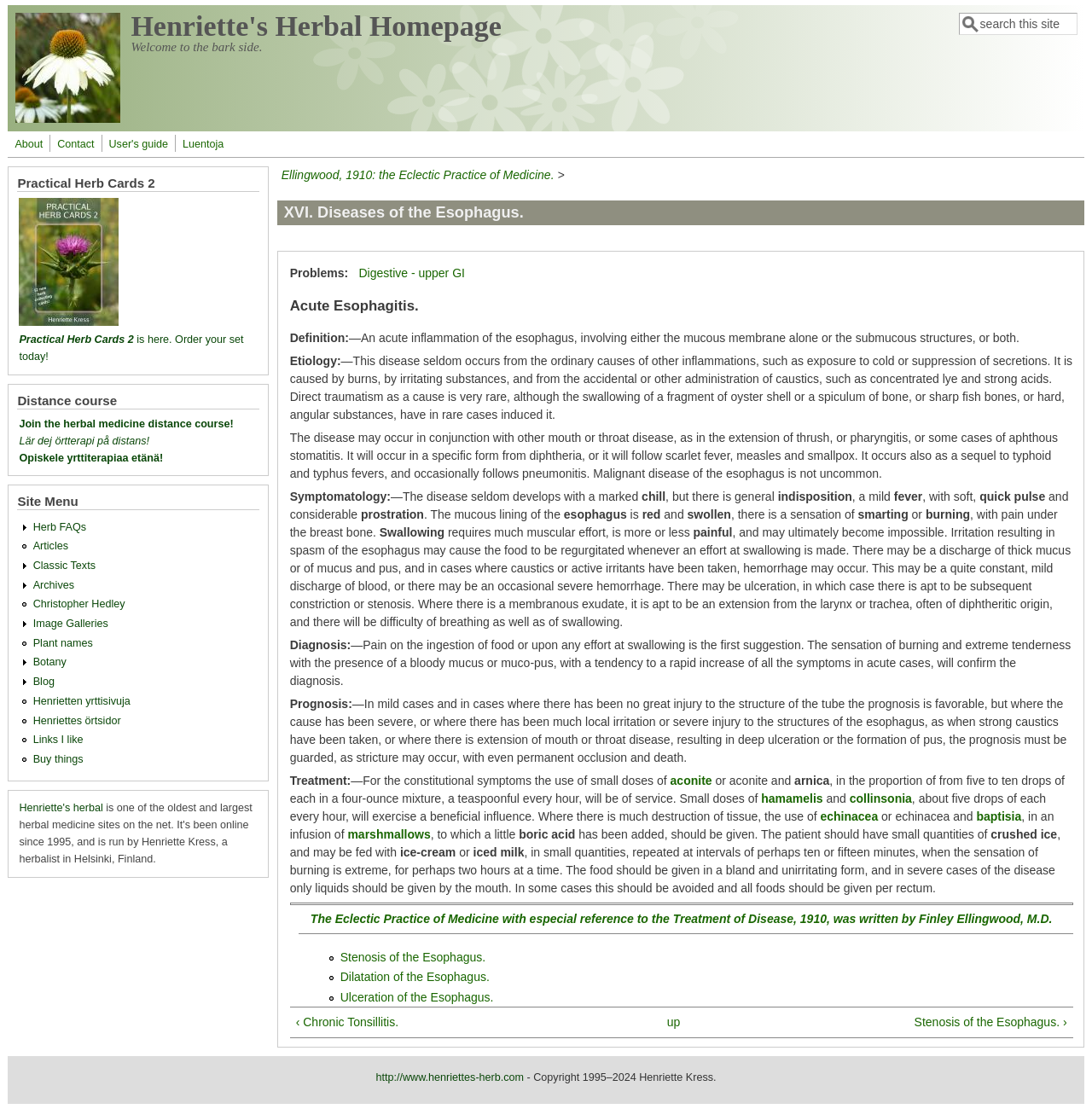Predict the bounding box coordinates for the UI element described as: "Search". The coordinates should be four float numbers between 0 and 1, presented as [left, top, right, bottom].

None